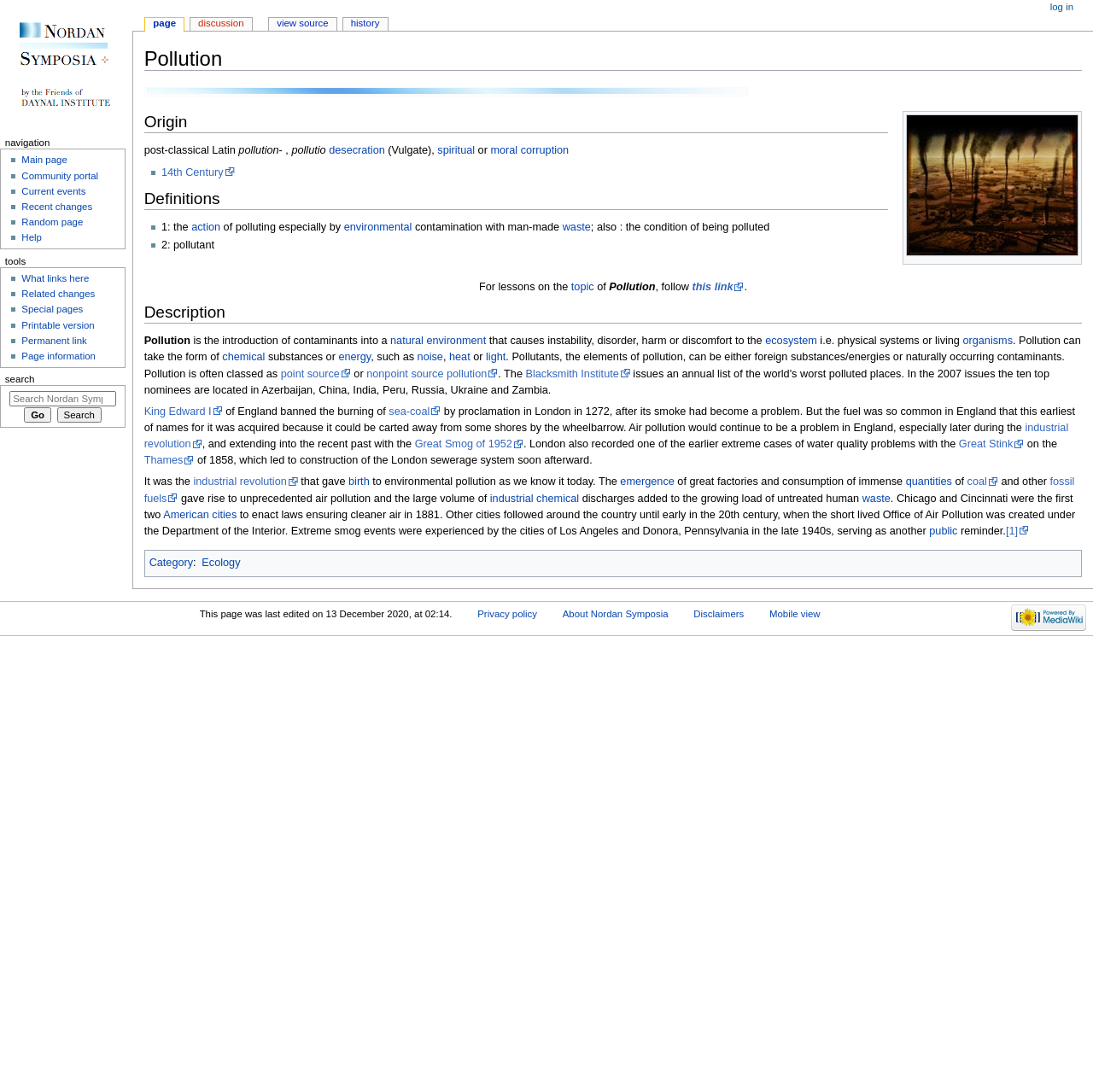Respond with a single word or phrase to the following question:
How many images are on this webpage?

2